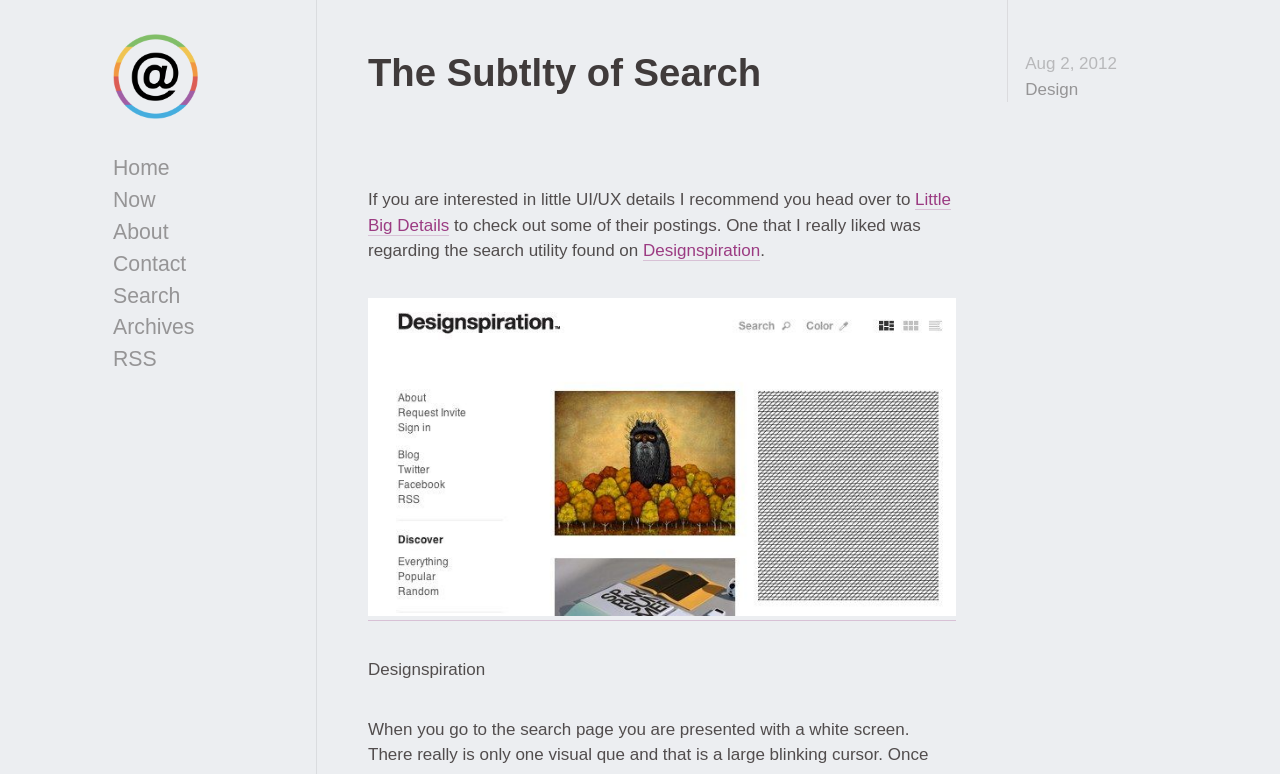Locate the bounding box of the UI element with the following description: "alt="Designspiration"".

[0.288, 0.776, 0.747, 0.802]